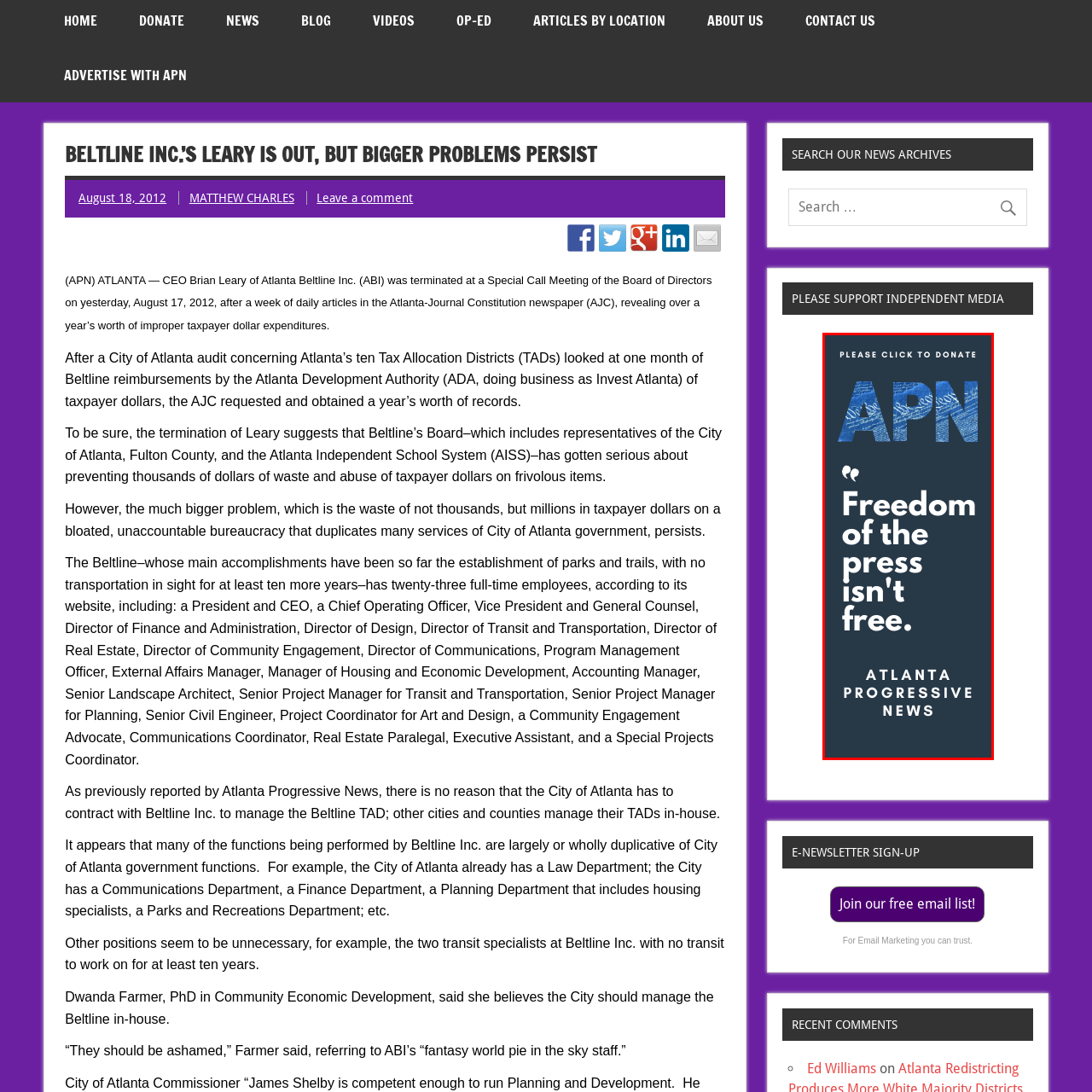What is the significance of the quotation 'Freedom of the press isn't free'?
Examine the content inside the red bounding box in the image and provide a thorough answer to the question based on that visual information.

The question asks about the significance of the quotation 'Freedom of the press isn't free'. The quotation serves as a poignant reminder of the importance and costs associated with maintaining a free press, highlighting the significance of supporting independent journalism.